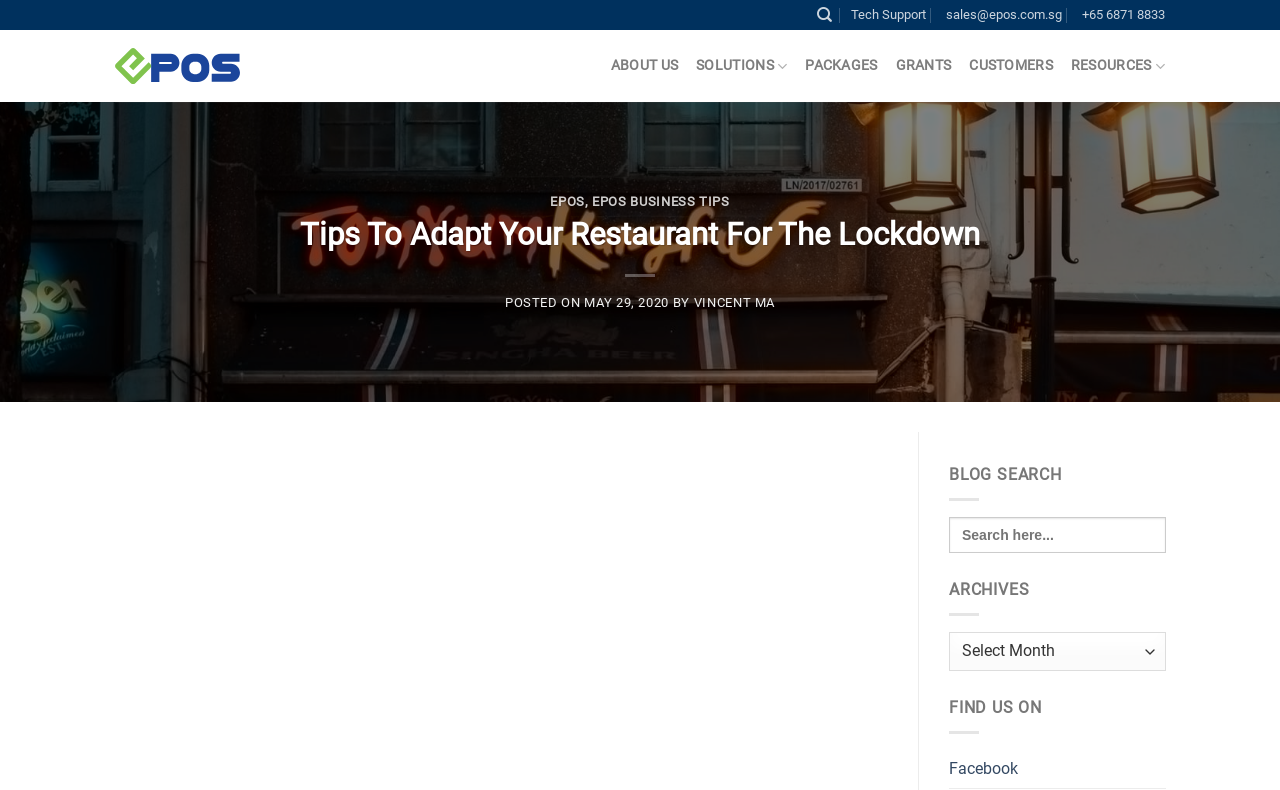Provide a brief response to the question below using one word or phrase:
What is the date of the blog post?

MAY 29, 2020